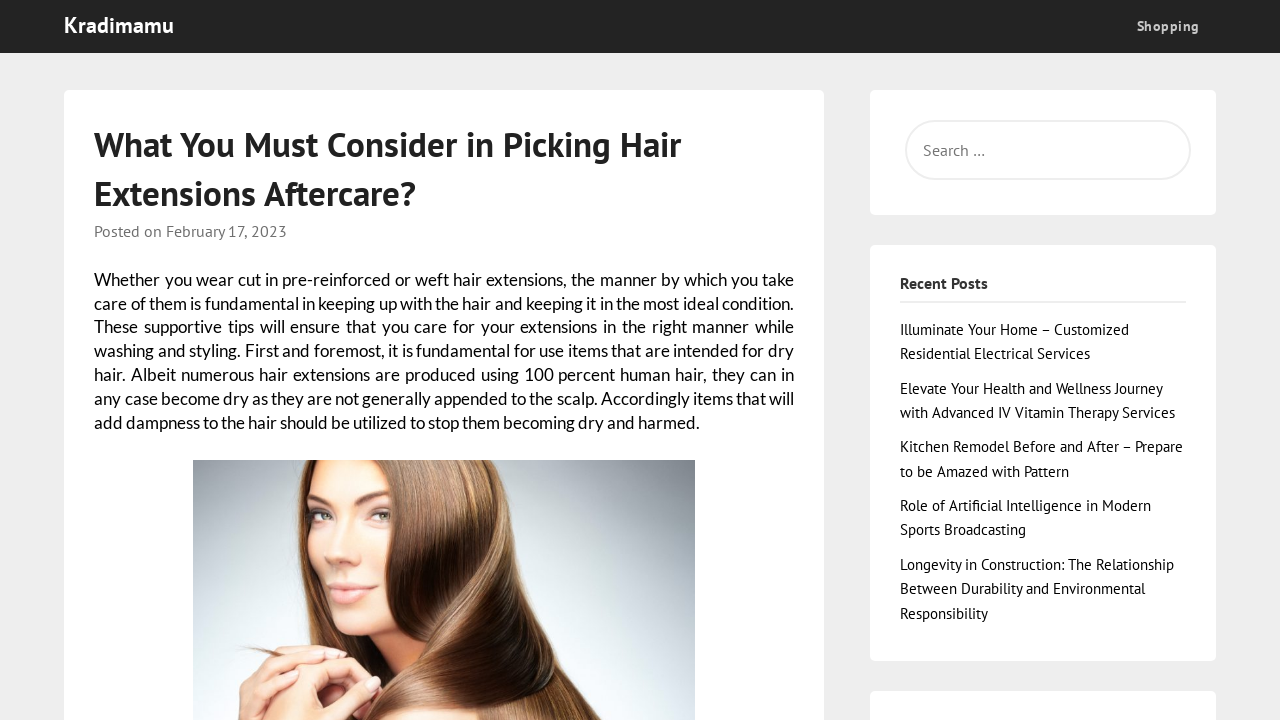Identify the bounding box coordinates of the section to be clicked to complete the task described by the following instruction: "view wishlist". The coordinates should be four float numbers between 0 and 1, formatted as [left, top, right, bottom].

None